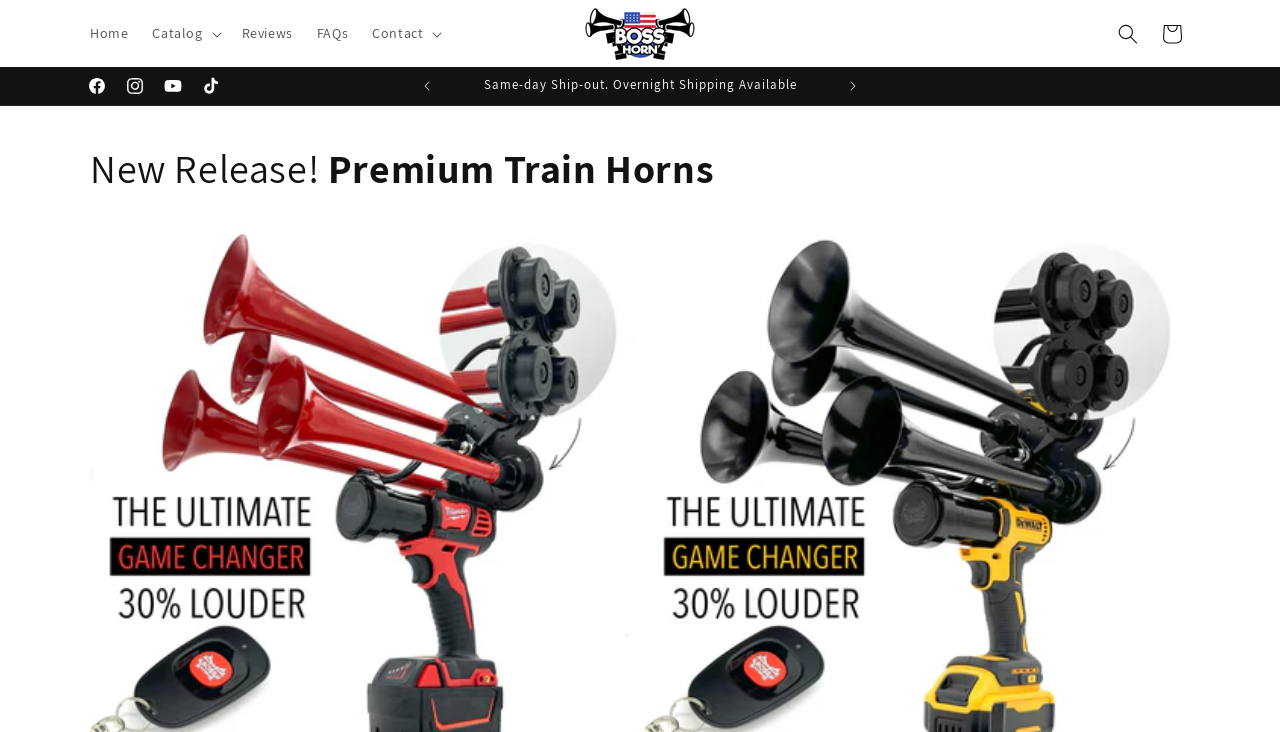Please provide a one-word or short phrase answer to the question:
How many announcements are there in the carousel?

3